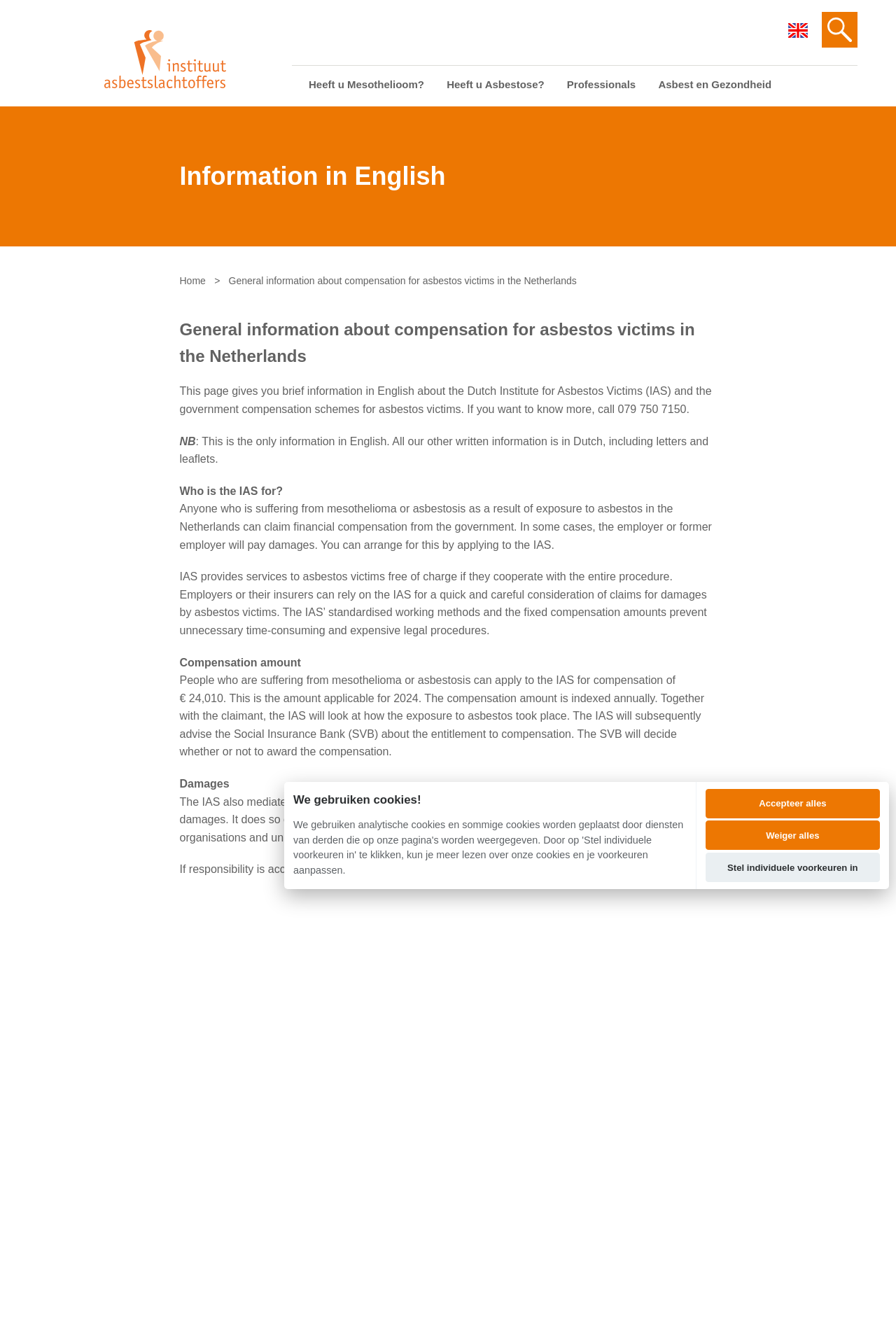Kindly determine the bounding box coordinates for the area that needs to be clicked to execute this instruction: "Click the 'Asbest en Gezondheid' link".

[0.735, 0.049, 0.861, 0.079]